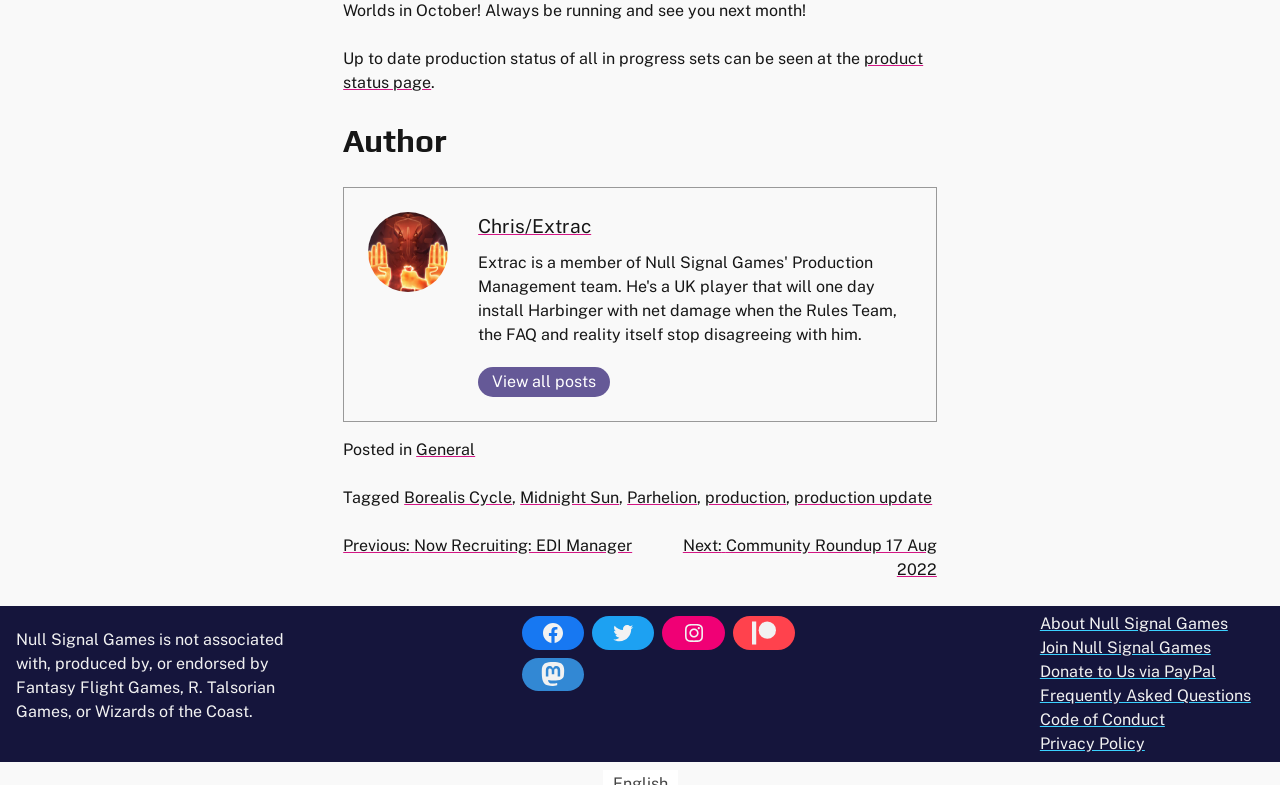What is the name of the company associated with this website?
Using the information from the image, provide a comprehensive answer to the question.

The name of the company associated with this website can be found by looking at the text at the bottom of the page which states 'Null Signal Games is not associated with, produced by, or endorsed by ...'. This indicates that the company associated with this website is 'Null Signal Games'.